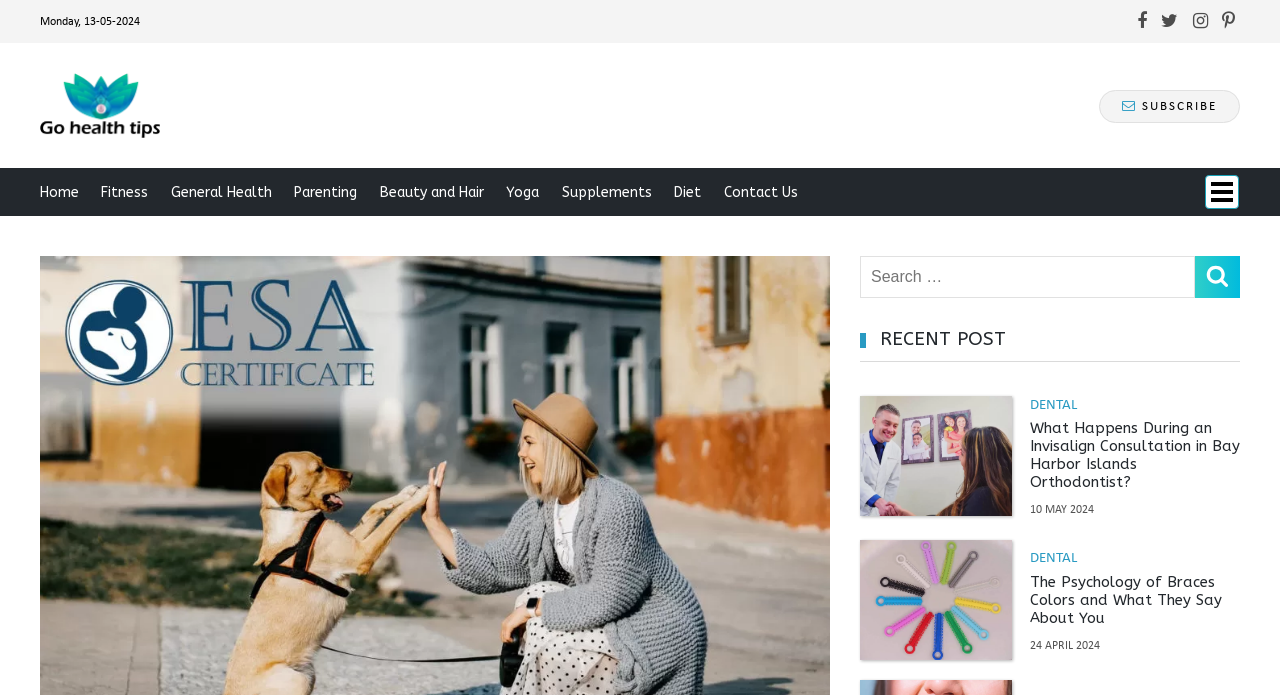Determine the bounding box coordinates for the clickable element to execute this instruction: "Search for something". Provide the coordinates as four float numbers between 0 and 1, i.e., [left, top, right, bottom].

[0.672, 0.368, 0.969, 0.429]